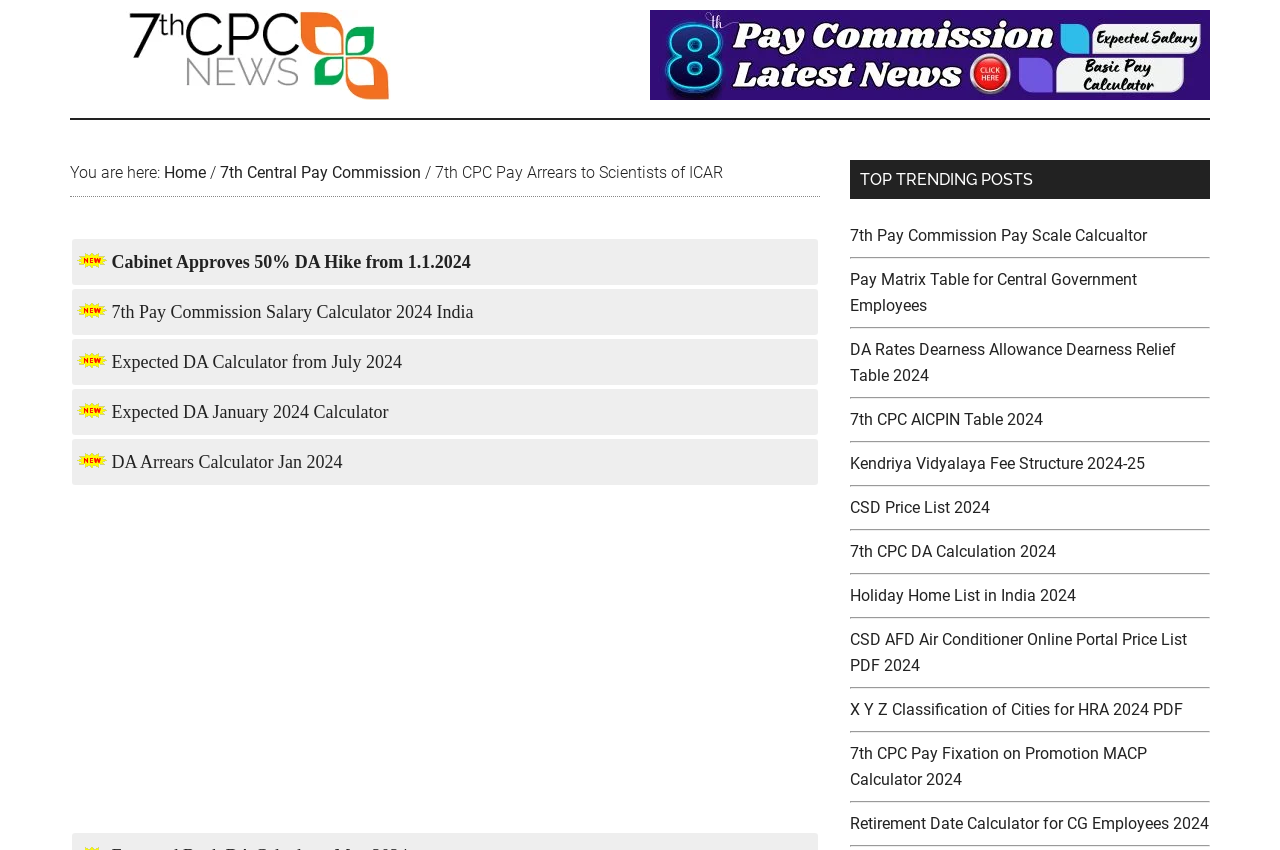How many rows are in the table?
From the image, respond with a single word or phrase.

5